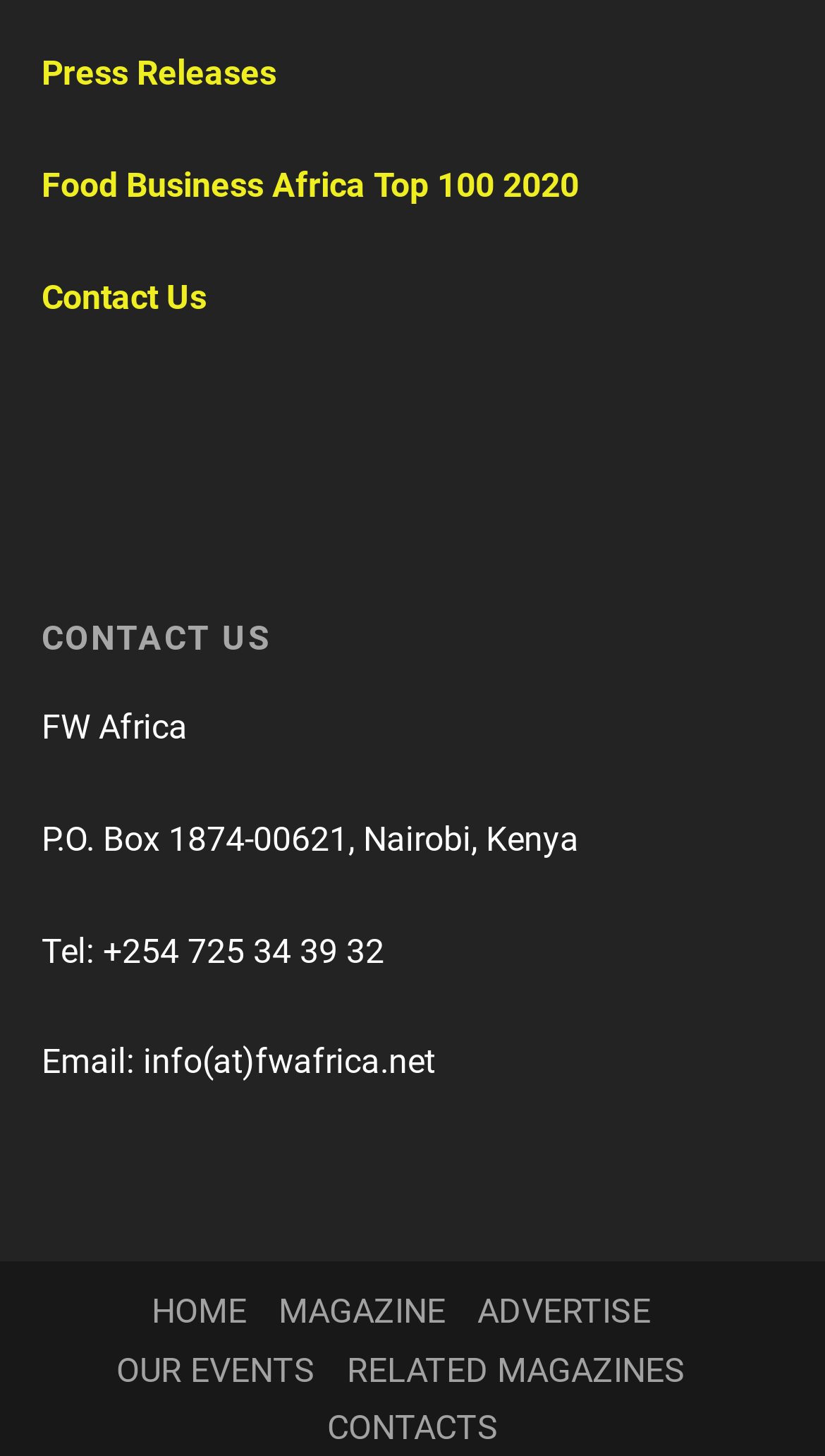What is the company name?
Refer to the screenshot and respond with a concise word or phrase.

FW Africa